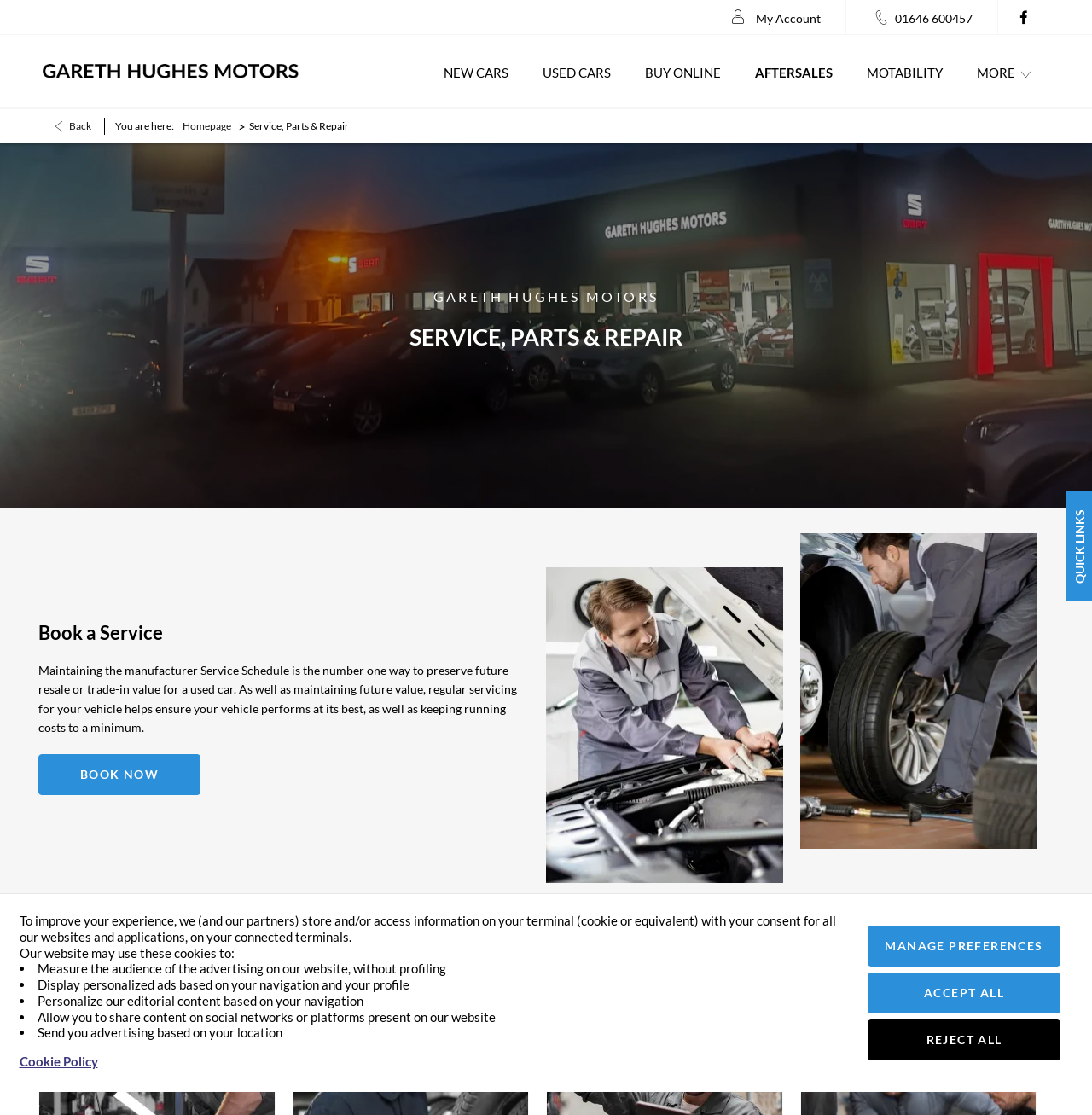Explain the webpage in detail, including its primary components.

The webpage is about Gareth Hughes Motors, a car dealership in Pembrokeshire, and its aftersales services. At the top of the page, there is a cookie consent banner that informs users about the website's use of cookies and provides options to manage preferences, accept all, or reject all.

Below the banner, there are several links to quick navigation options, including "QUICK LINKS", a phone number, and a "My Account" link. The dealership's logo is also displayed at the top left corner of the page.

The main navigation menu is located below the logo, with links to "NEW CARS", "USED CARS", "BUY ONLINE", "AFTERSALES", "MOTABILITY", and "MORE". 

On the left side of the page, there is a breadcrumb navigation section that shows the user's current location, with links to the homepage and "Service, Parts & Repair".

The main content area of the page is divided into two sections. The top section features a large image that spans the entire width of the page. Below the image, there are two columns of content. The left column has a heading "GARETH HUGHES MOTORS" and a subheading "SERVICE, PARTS & REPAIR". The right column has a link to "Book a Service" with a brief description of the importance of regular servicing.

Below the two columns, there are two more images, one on the left and one on the right, with a heading "Our Aftersales Services" above them.